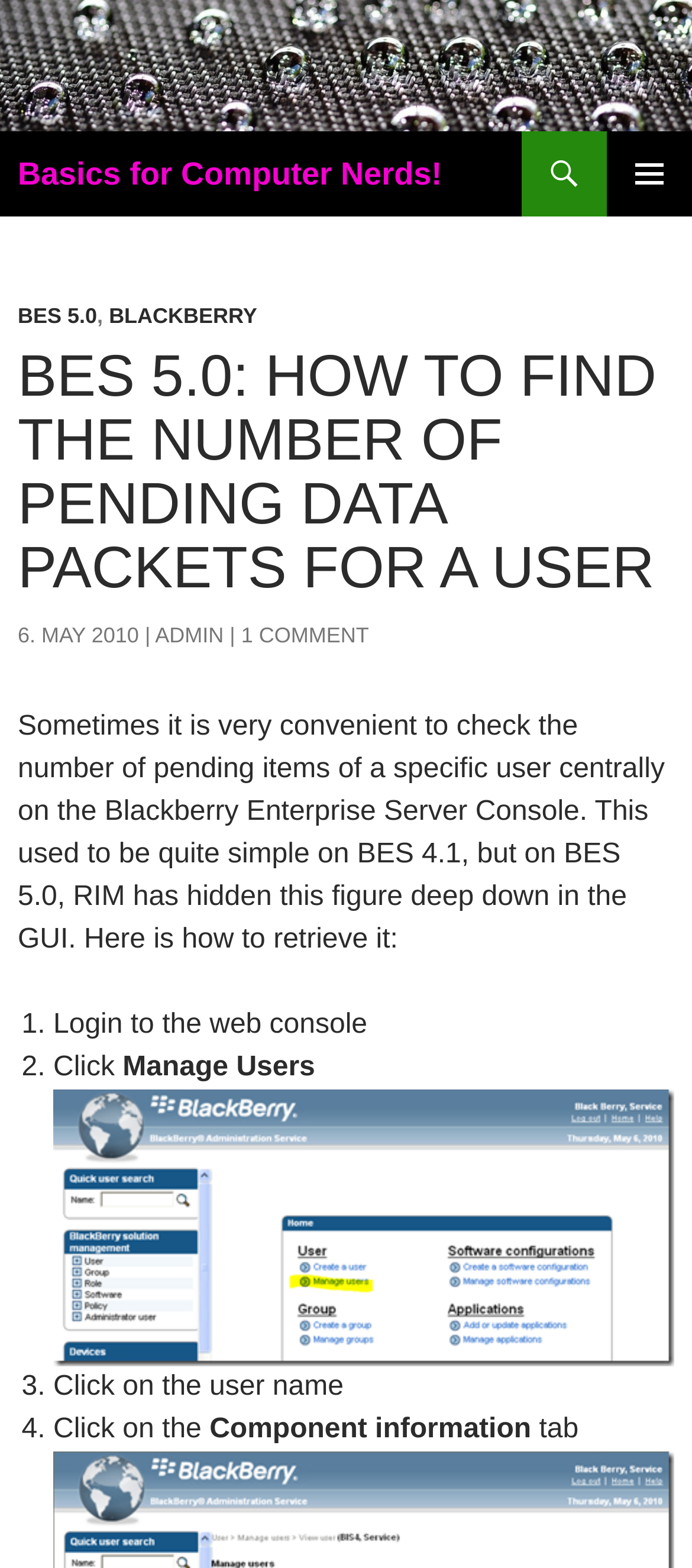Extract the main title from the webpage and generate its text.

Basics for Computer Nerds!